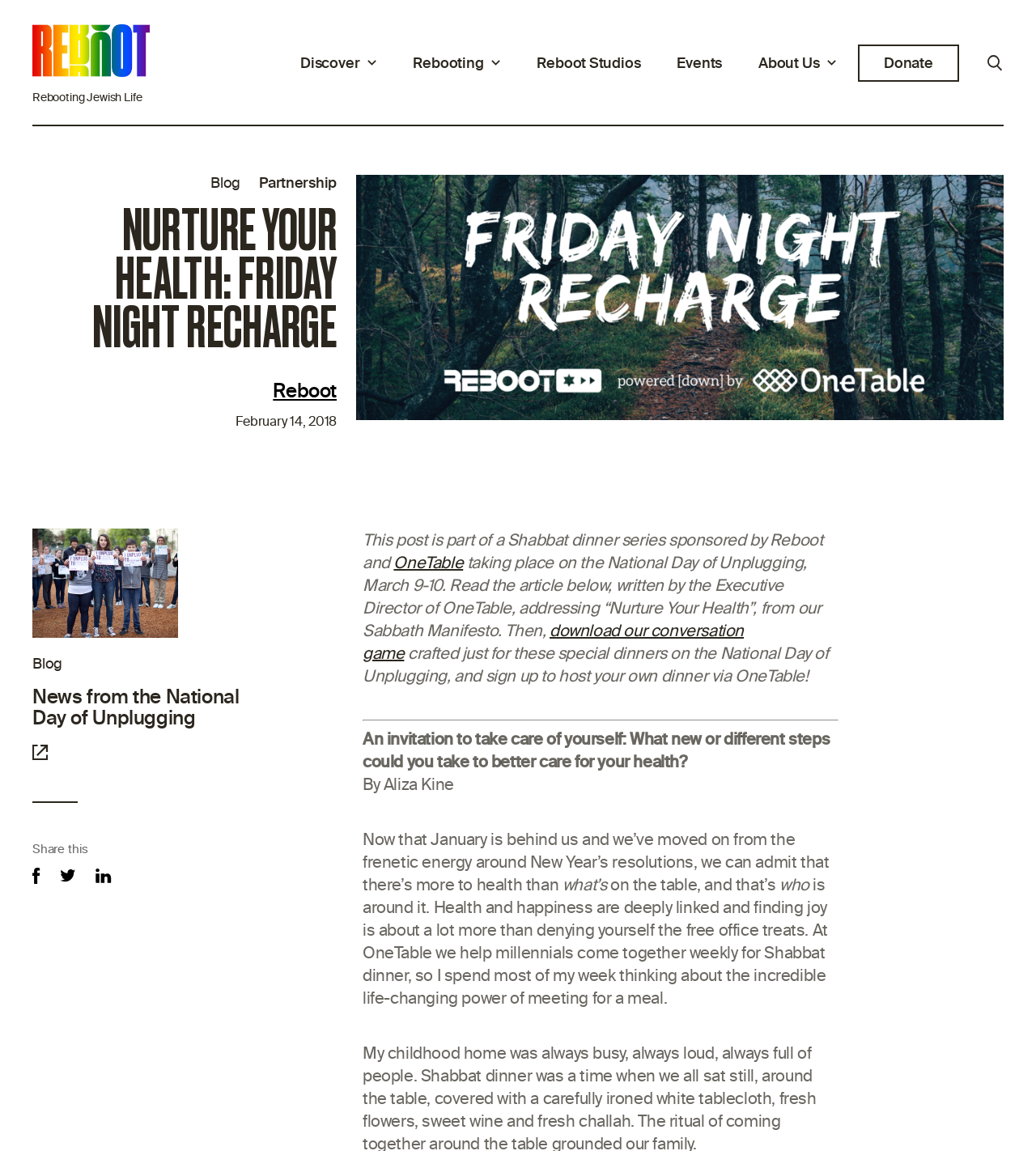Find the coordinates for the bounding box of the element with this description: "download our conversation game".

[0.35, 0.539, 0.718, 0.576]